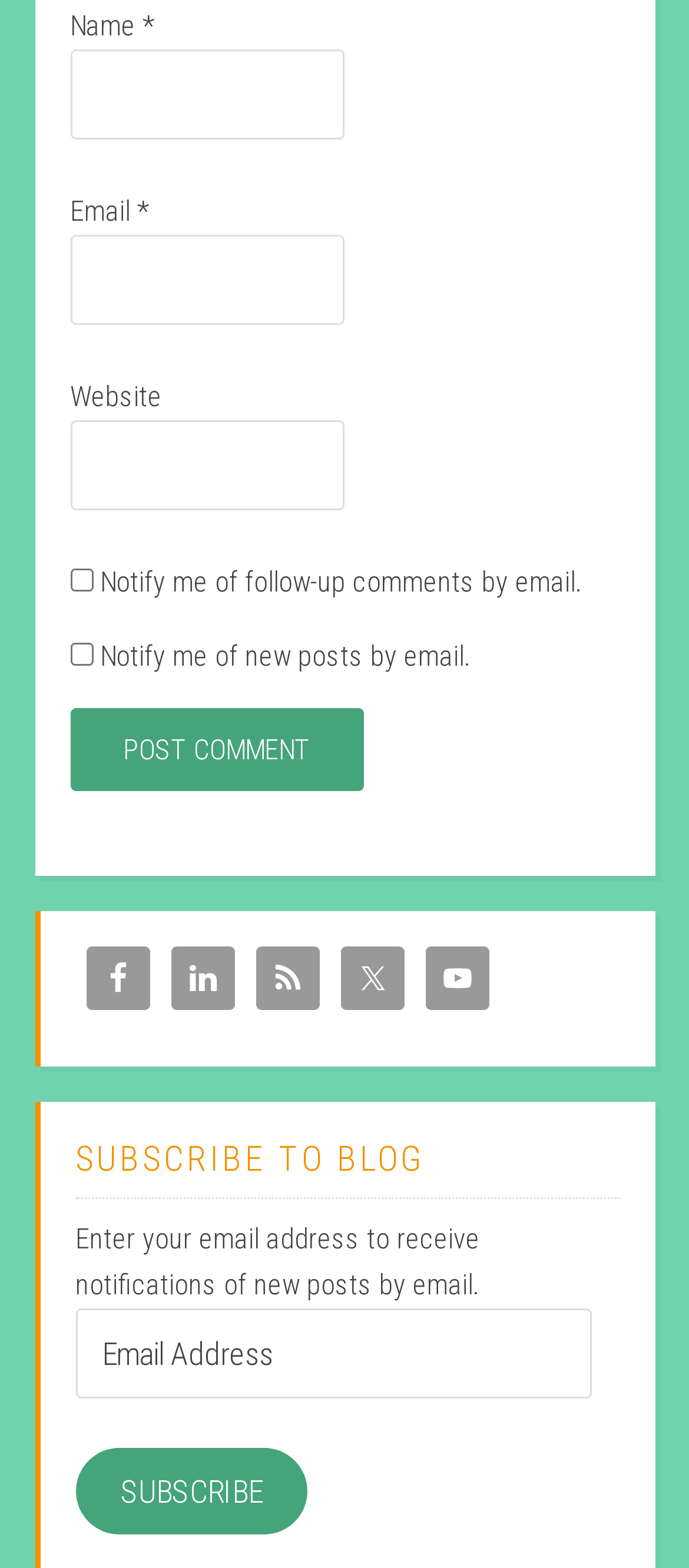Provide the bounding box coordinates of the area you need to click to execute the following instruction: "Click the Post Comment button".

[0.101, 0.452, 0.527, 0.505]